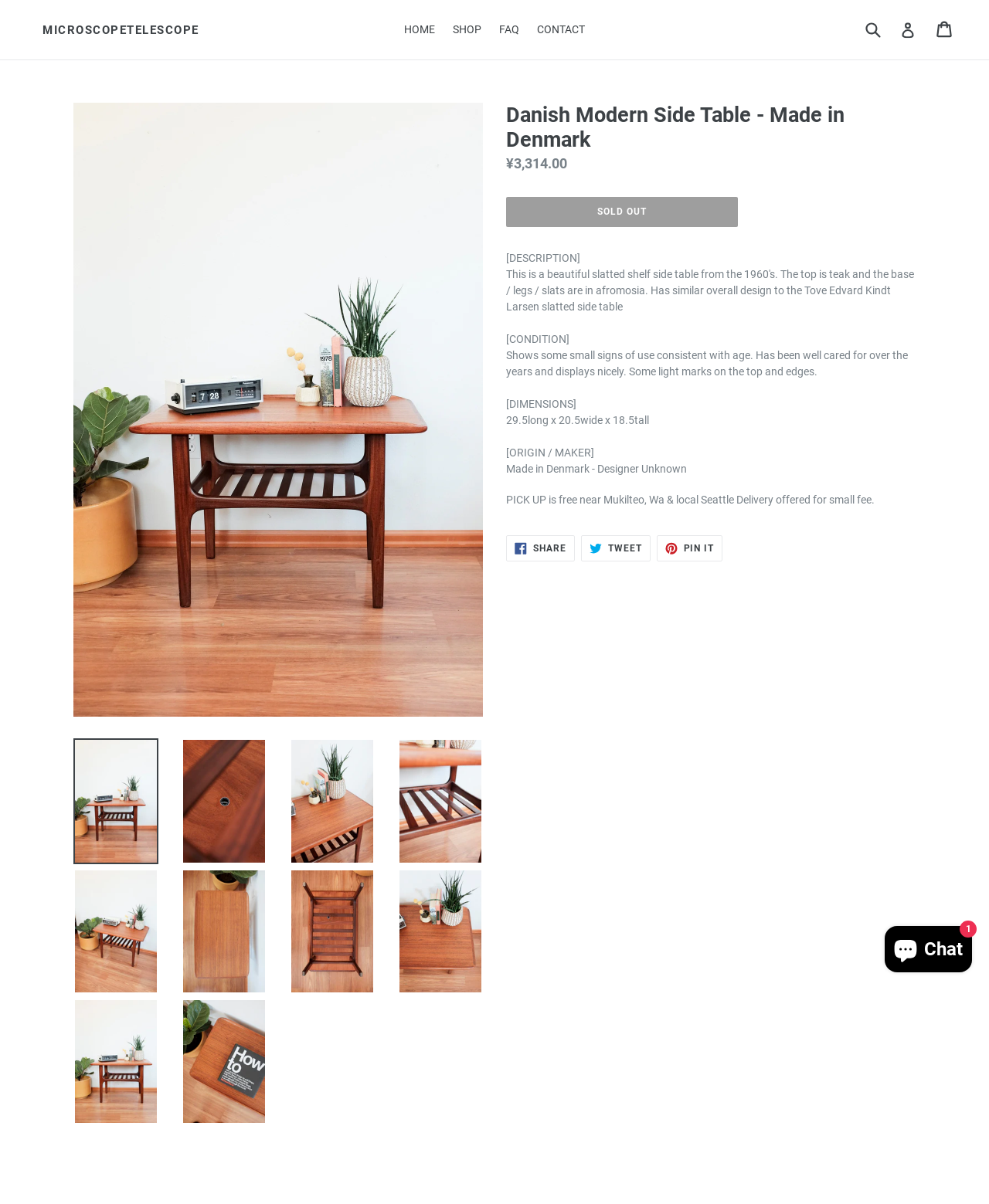Provide the bounding box coordinates for the specified HTML element described in this description: "Cart Cart". The coordinates should be four float numbers ranging from 0 to 1, in the format [left, top, right, bottom].

[0.947, 0.01, 0.965, 0.039]